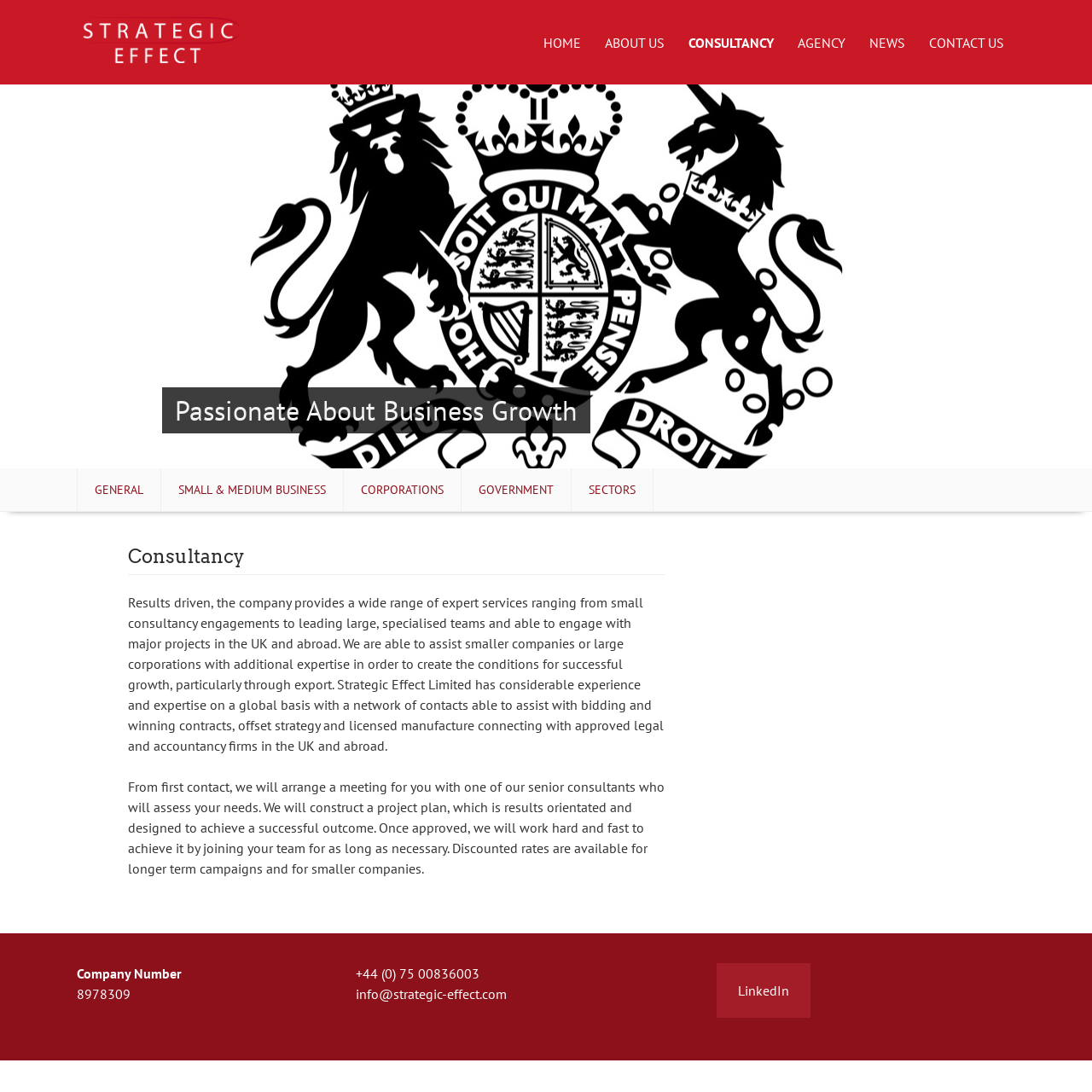Specify the bounding box coordinates of the area to click in order to execute this command: 'Click the 'HOME' link'. The coordinates should consist of four float numbers ranging from 0 to 1, and should be formatted as [left, top, right, bottom].

[0.488, 0.018, 0.541, 0.06]